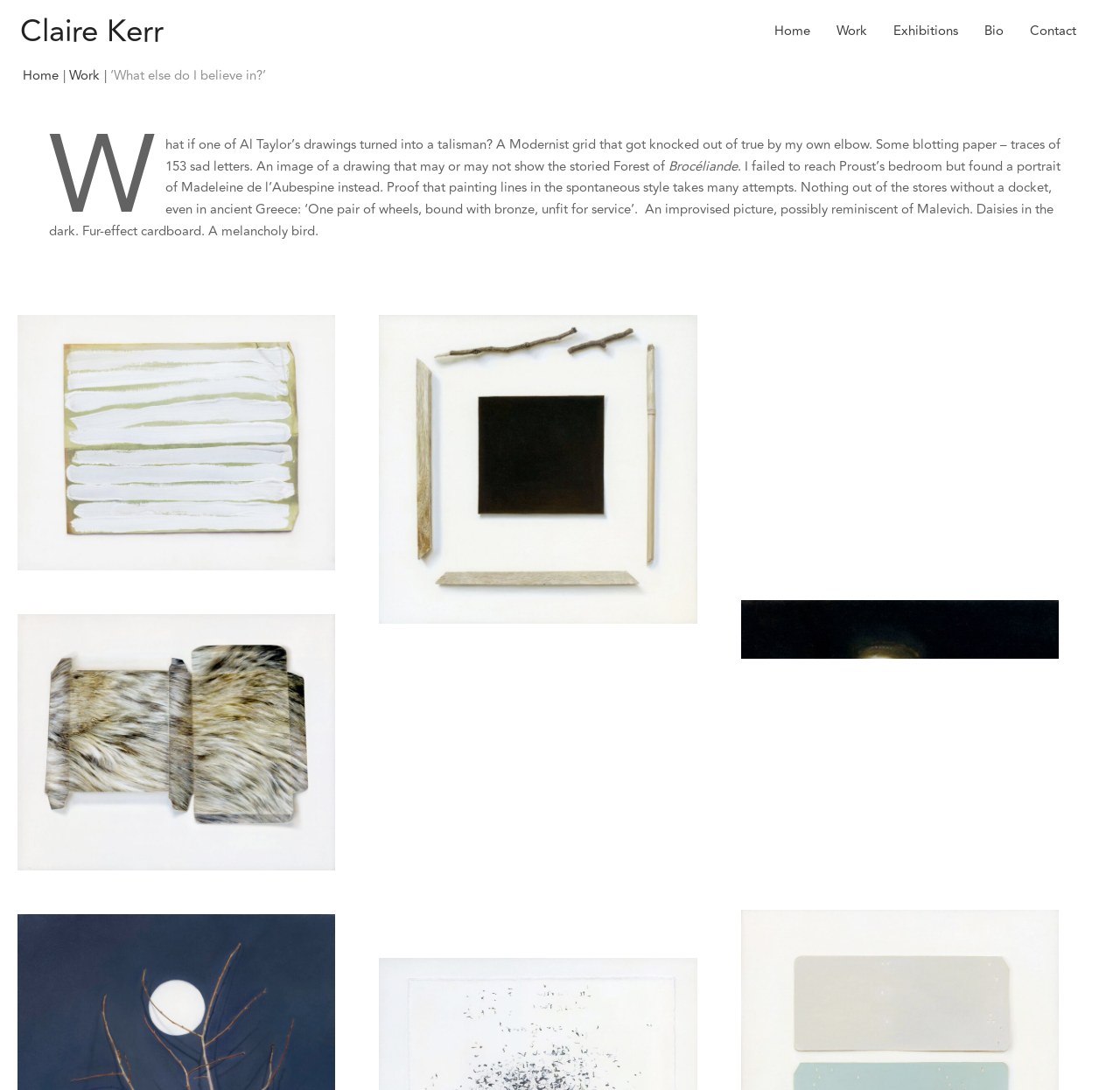Please locate the bounding box coordinates of the element that should be clicked to achieve the given instruction: "Click on the 'Exhibitions' link in the site navigation".

[0.786, 0.001, 0.867, 0.057]